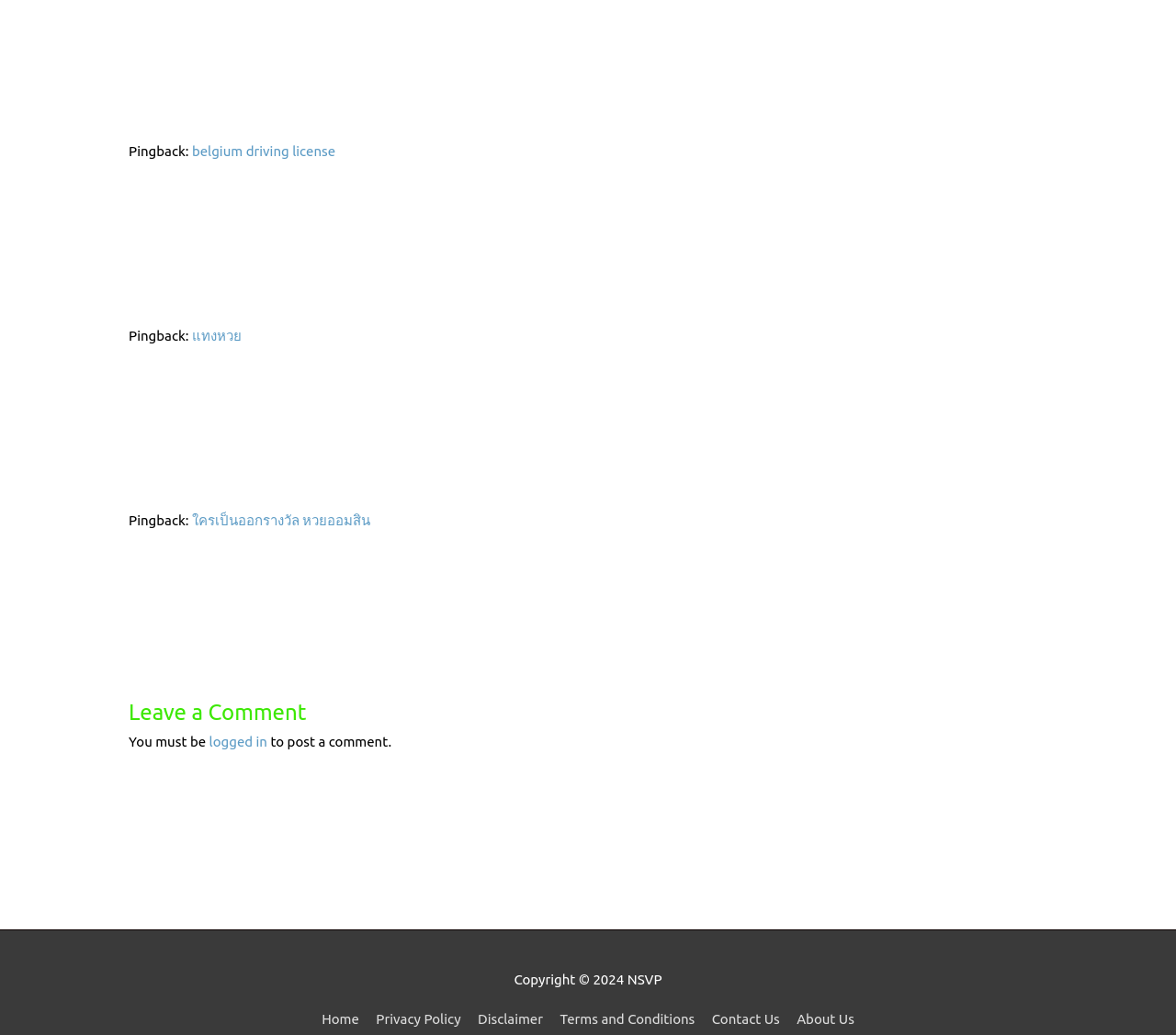Find the bounding box coordinates of the clickable element required to execute the following instruction: "Check 'Leave a Comment'". Provide the coordinates as four float numbers between 0 and 1, i.e., [left, top, right, bottom].

[0.109, 0.671, 0.609, 0.706]